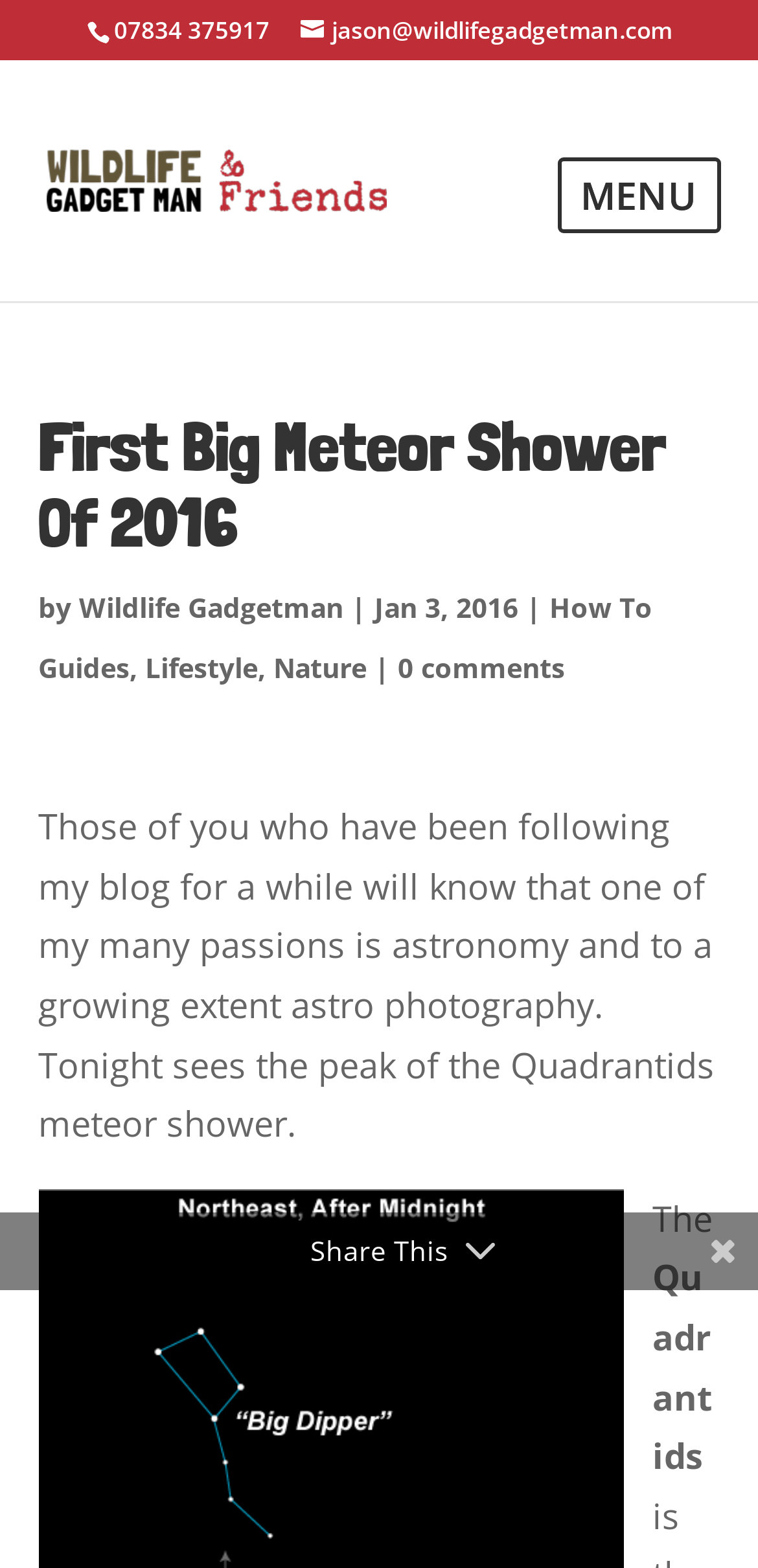Provide the bounding box coordinates of the section that needs to be clicked to accomplish the following instruction: "share this article."

[0.409, 0.786, 0.591, 0.809]